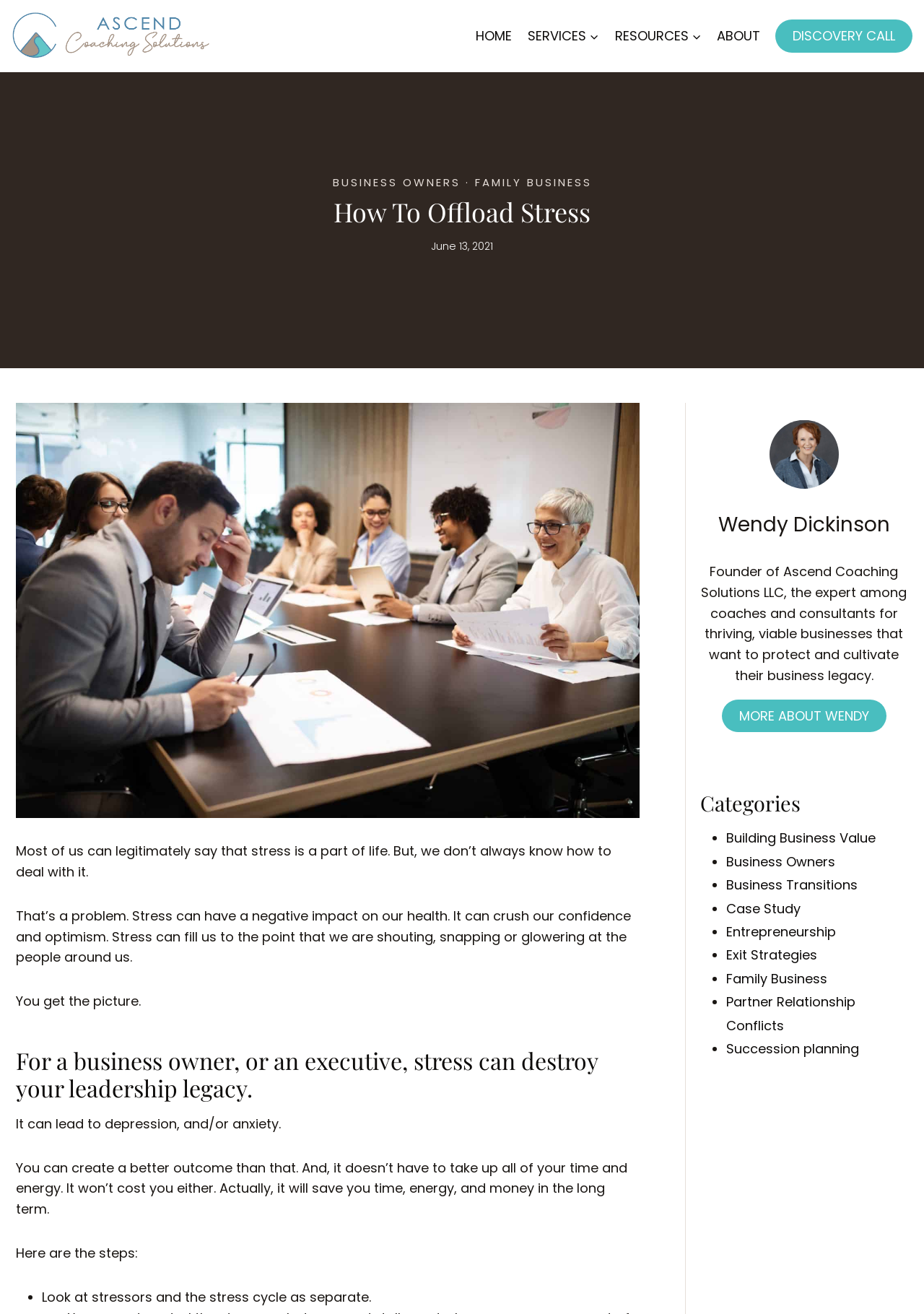What categories are listed on the webpage?
Please analyze the image and answer the question with as much detail as possible.

I found the answer by looking at the section below the article, where a list of categories is displayed. The categories are listed in bullet points, and they include 'Building Business Value', 'Business Owners', 'Business Transitions', and several others.